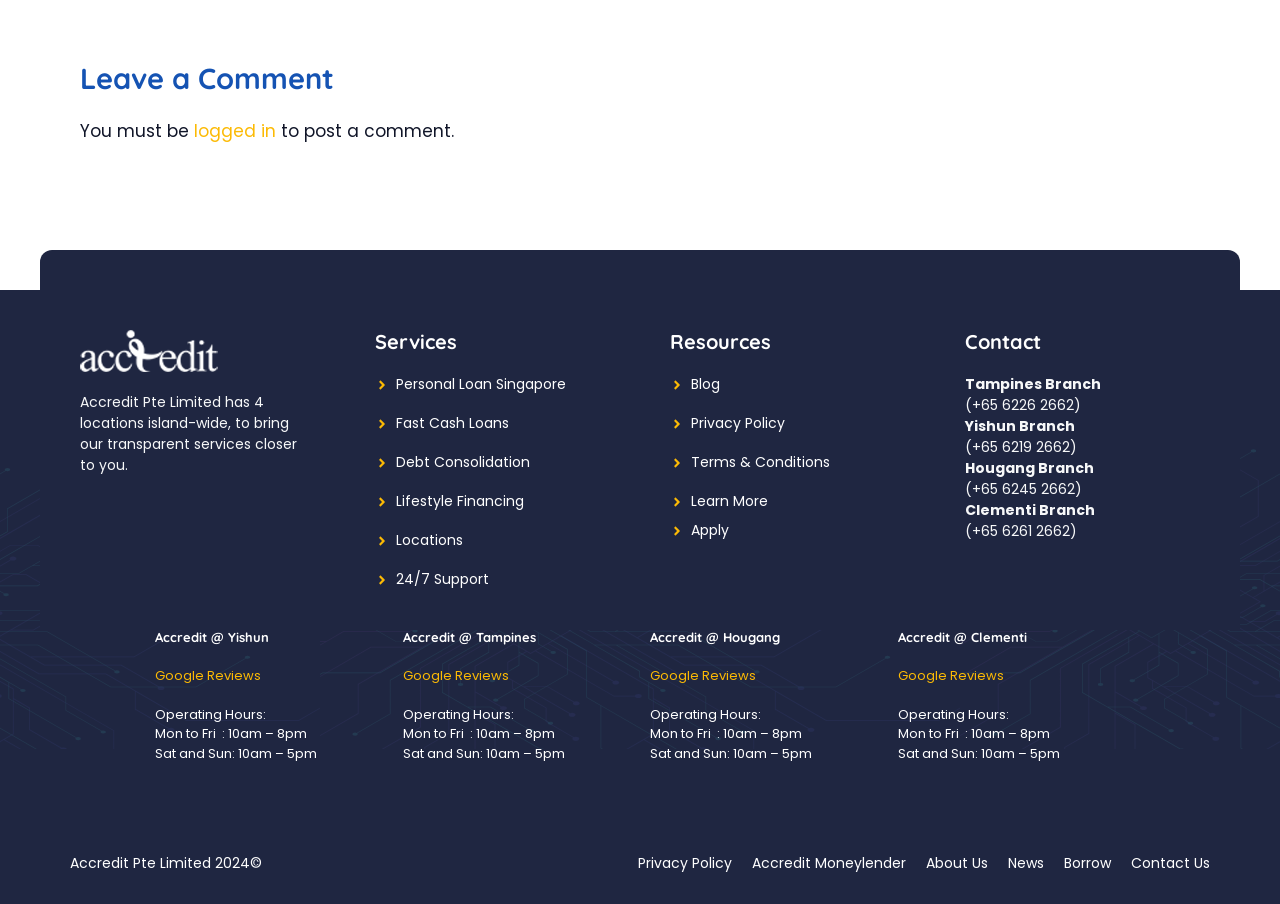Using floating point numbers between 0 and 1, provide the bounding box coordinates in the format (top-left x, top-left y, bottom-right x, bottom-right y). Locate the UI element described here: Learn More

[0.54, 0.543, 0.6, 0.565]